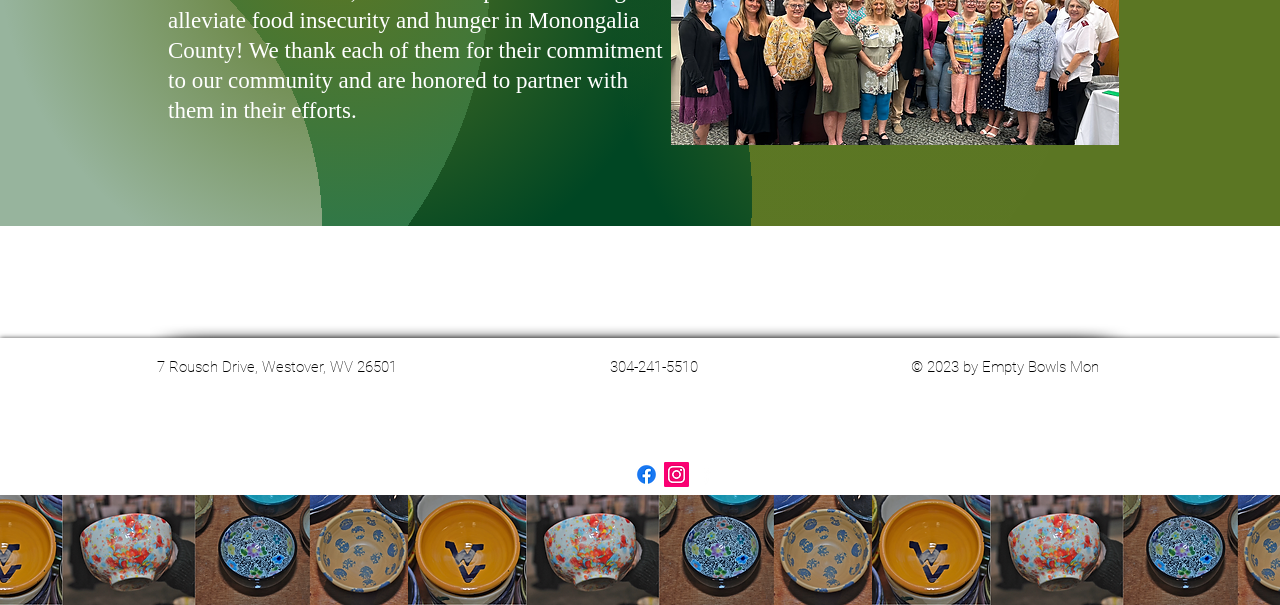What is the address of Empty Bowls Mon?
Please give a well-detailed answer to the question.

I found the address by looking at the static text elements at the bottom of the page, specifically the one with the bounding box coordinates [0.123, 0.592, 0.31, 0.621]. This element contains the address '7 Rousch Drive, Westover, WV 26501'.